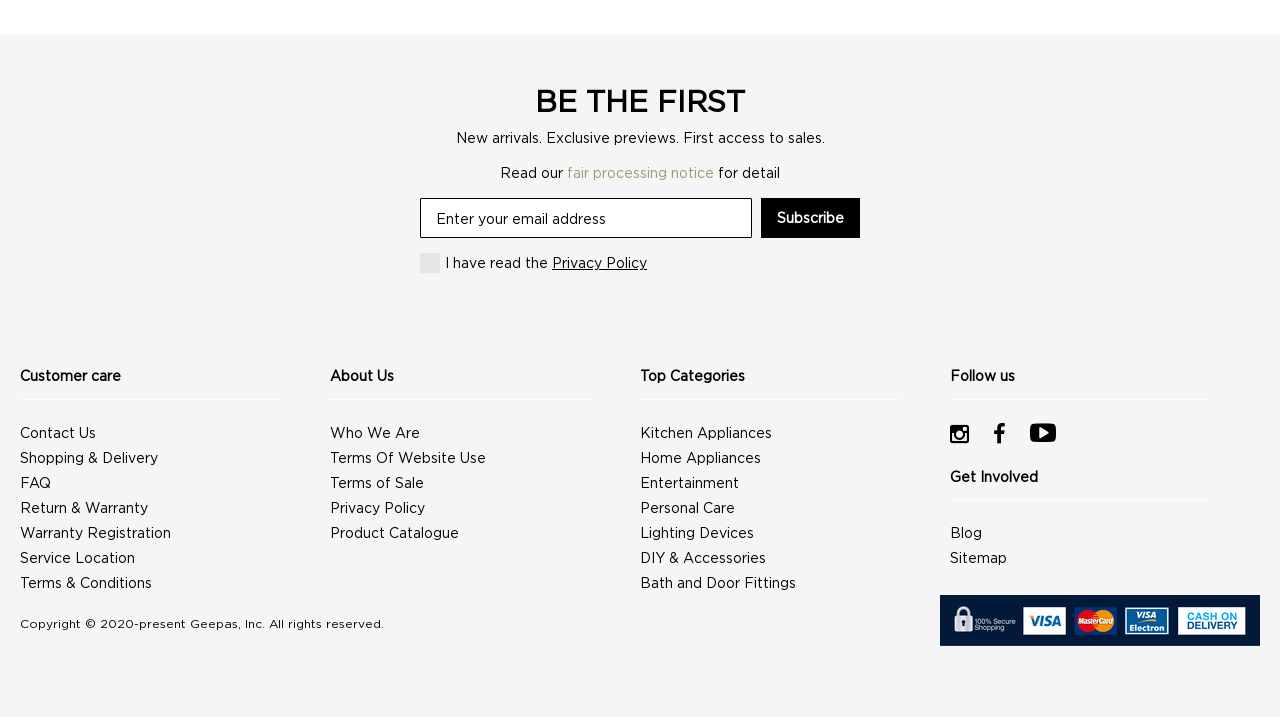What is the name of the company mentioned in the copyright notice?
Please provide an in-depth and detailed response to the question.

At the bottom of the webpage, there is a copyright notice that states 'Copyright © 2020-present Geepas, Inc. All rights reserved.' This indicates that the company name is Geepas, Inc.